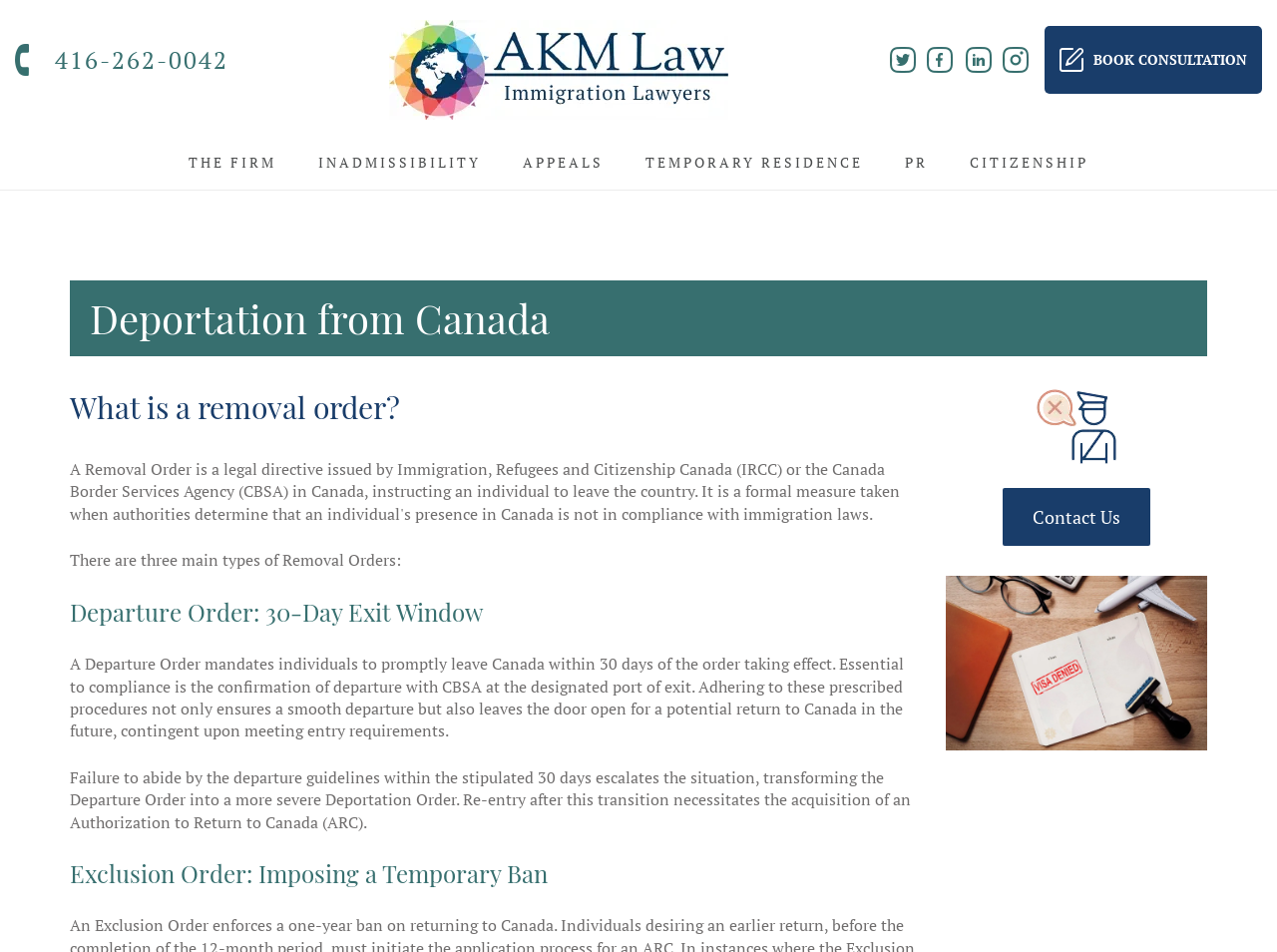Locate the bounding box coordinates of the clickable region to complete the following instruction: "Call the phone number."

[0.012, 0.045, 0.179, 0.081]